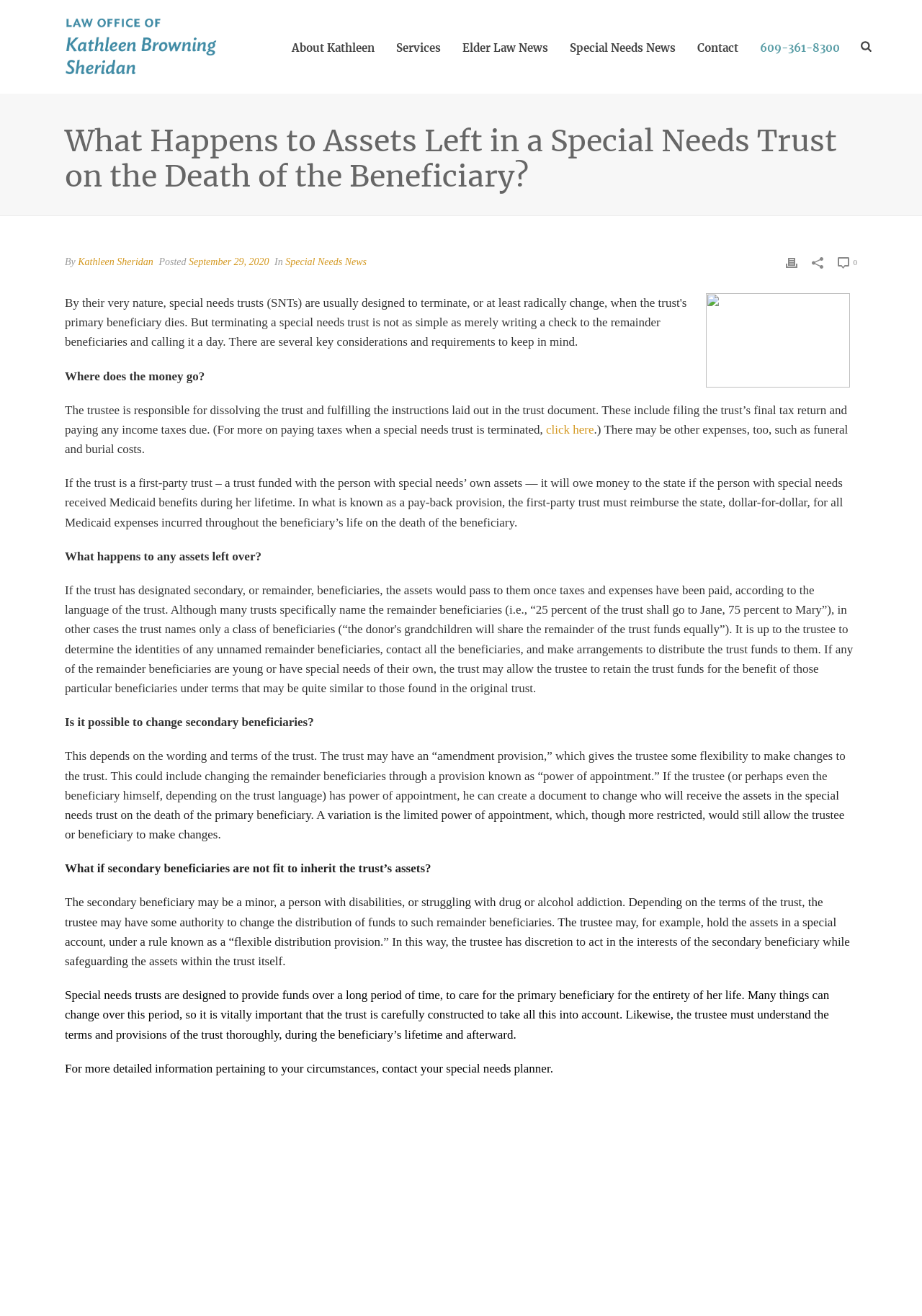Find the bounding box coordinates of the UI element according to this description: "Elder Law News".

[0.49, 0.0, 0.606, 0.071]